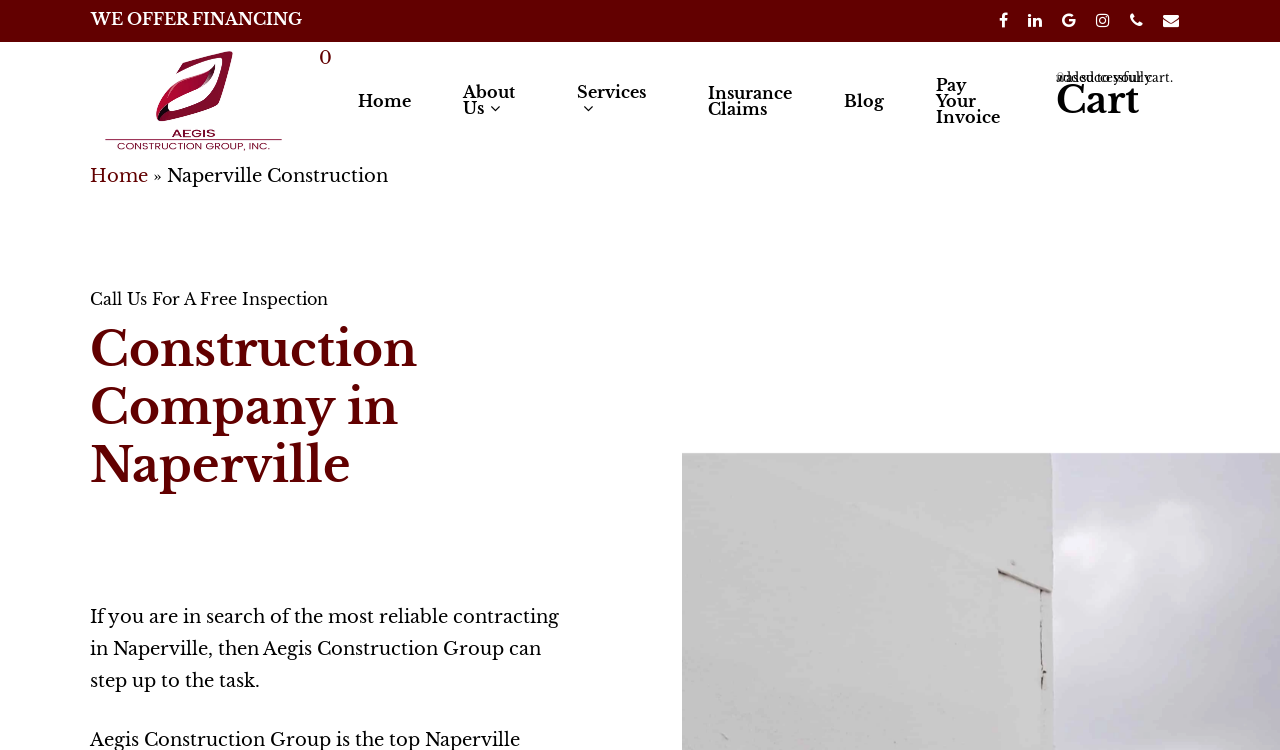Specify the bounding box coordinates of the area that needs to be clicked to achieve the following instruction: "Click the Home link".

[0.28, 0.124, 0.321, 0.145]